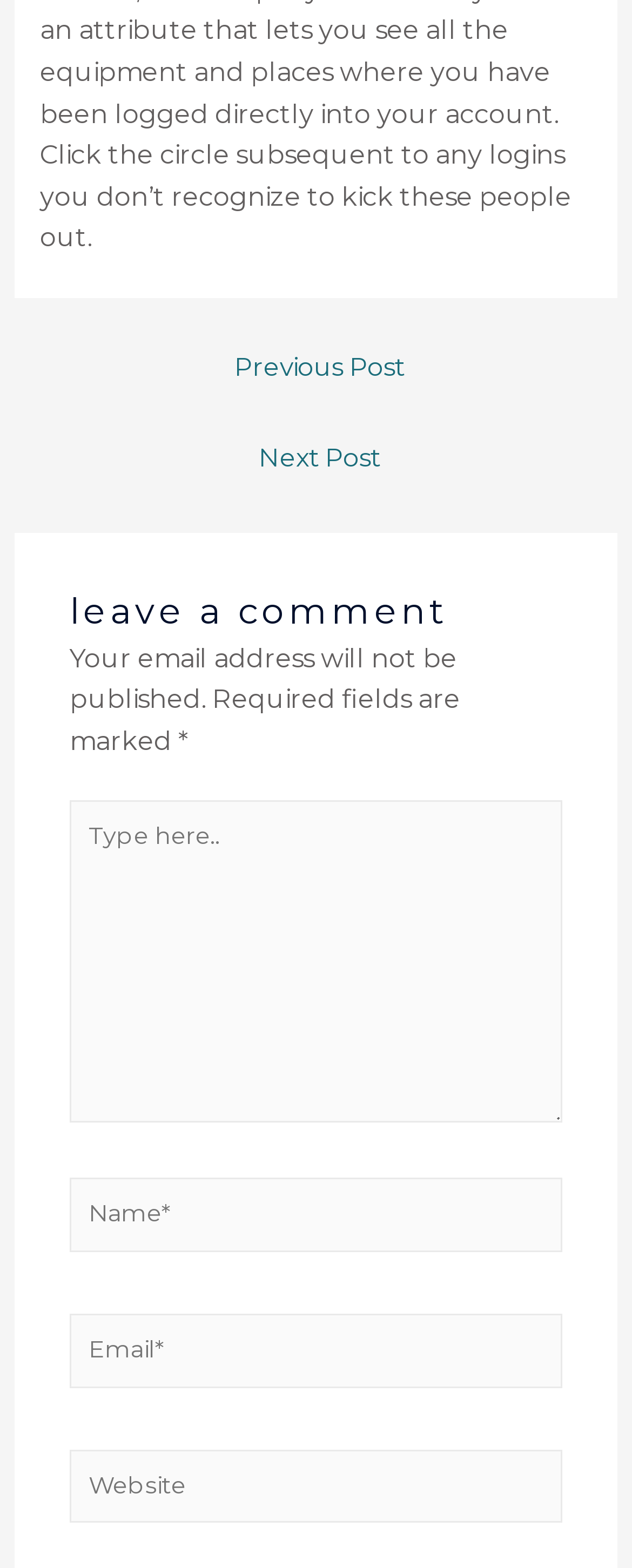What is the purpose of the 'Previous Post' and 'Next Post' links?
Please respond to the question with a detailed and thorough explanation.

The 'Previous Post' and 'Next Post' links are likely used to navigate between different posts or articles on the website, allowing users to read previous or next posts in a series.